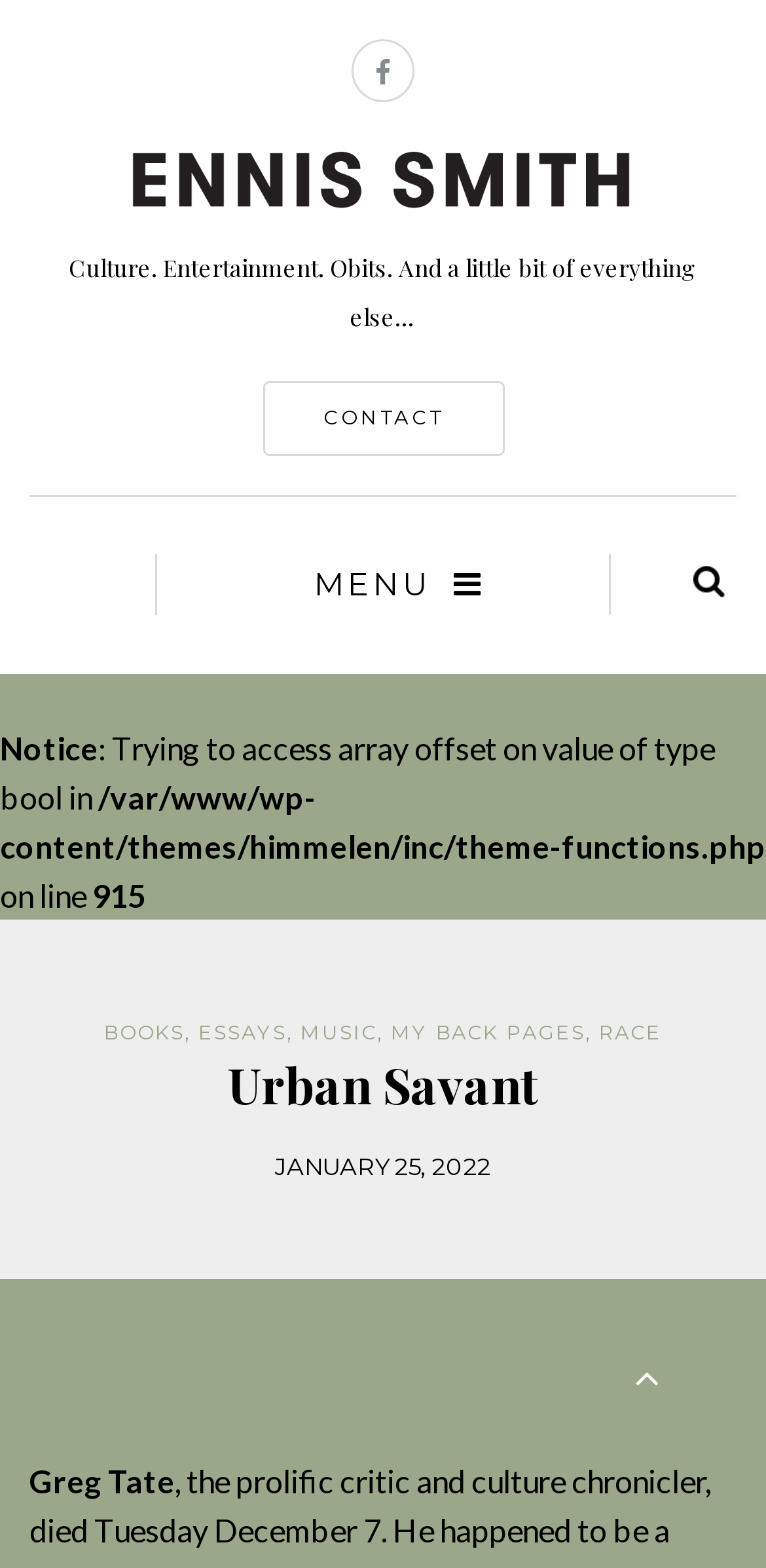Please identify the bounding box coordinates of the element's region that should be clicked to execute the following instruction: "Search for something". The bounding box coordinates must be four float numbers between 0 and 1, i.e., [left, top, right, bottom].

[0.89, 0.348, 0.962, 0.395]